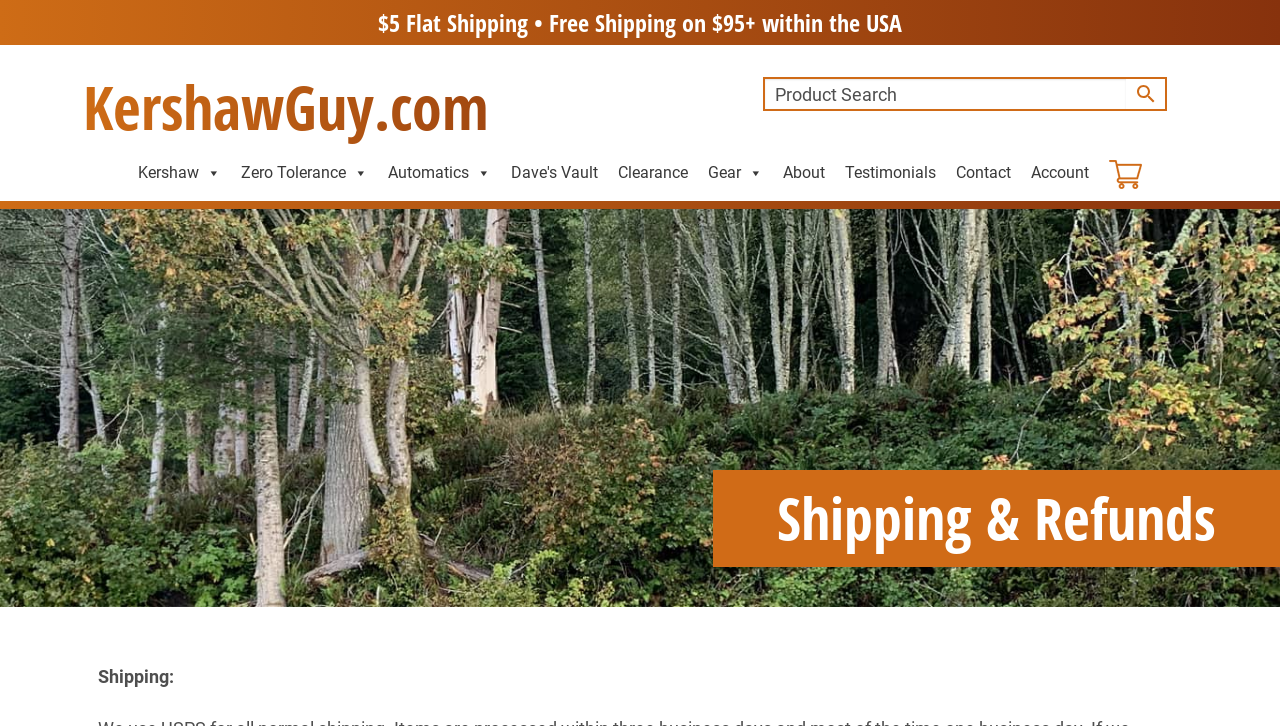Construct a comprehensive description capturing every detail on the webpage.

The webpage is about Shipping and Refunds on KershawGuy.com. At the top, there is a prominent notice stating "$5 Flat Shipping • Free Shipping on $95+ within the USA". Below this notice, there is a link to the website's homepage, "KershawGuy.com", and a search bar with a searchbox labeled "Product Search" and a small image to its right.

On the top navigation menu, there are several links, including "Kershaw", "Zero Tolerance", "Automatics", "Dave's Vault", "Clearance", "Gear", "About", "Testimonials", "Contact", "Account", and a link with no text. Some of these links have a dropdown menu.

In the main content area, there is a large background image of forest trees. Above this image, there is a heading that reads "Shipping & Refunds". Below the heading, there is a section labeled "Shipping:".

Overall, the webpage appears to be a shipping and refunds policy page for an online store, with a focus on providing information about shipping rates and policies.